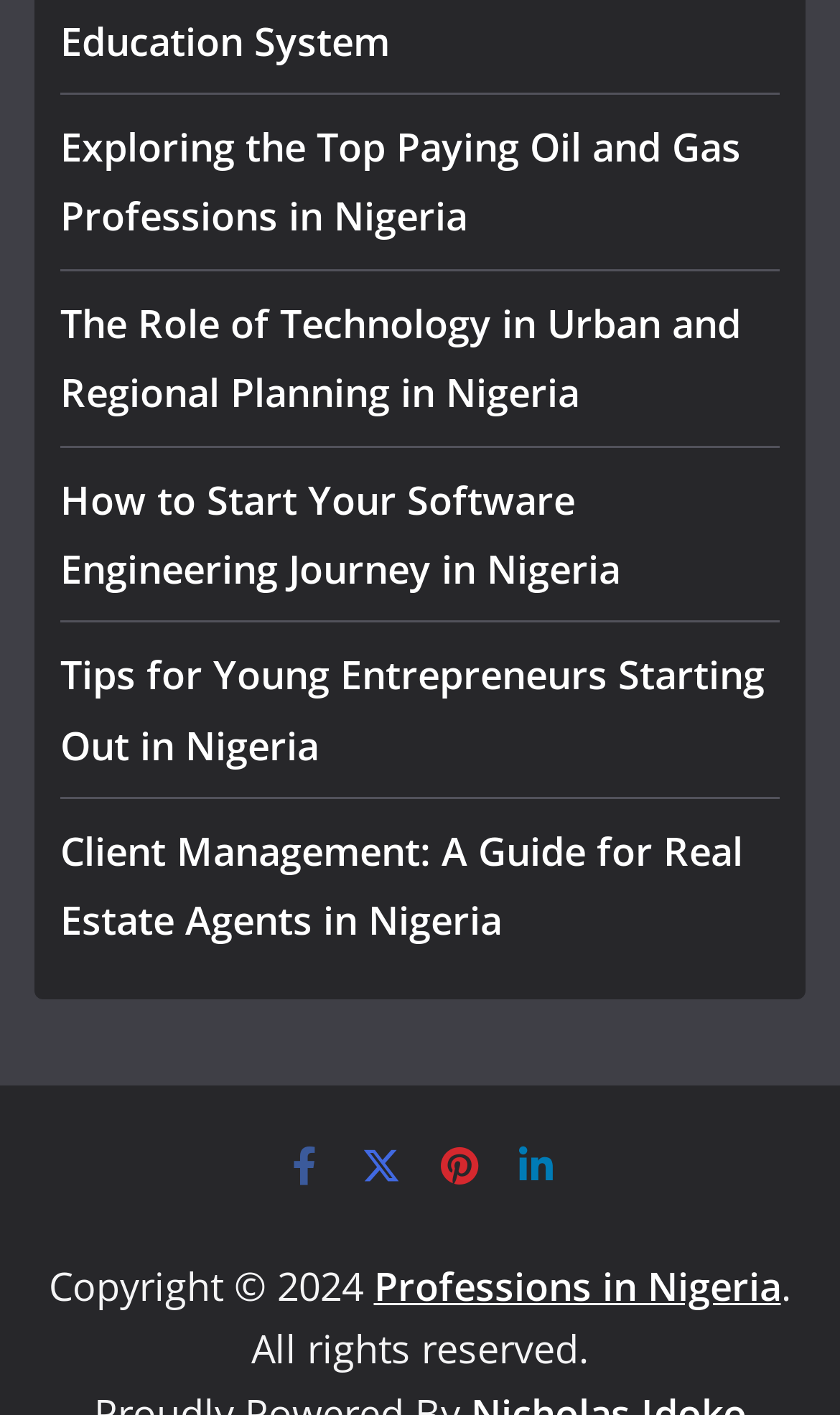Provide the bounding box coordinates of the HTML element this sentence describes: "Search". The bounding box coordinates consist of four float numbers between 0 and 1, i.e., [left, top, right, bottom].

None